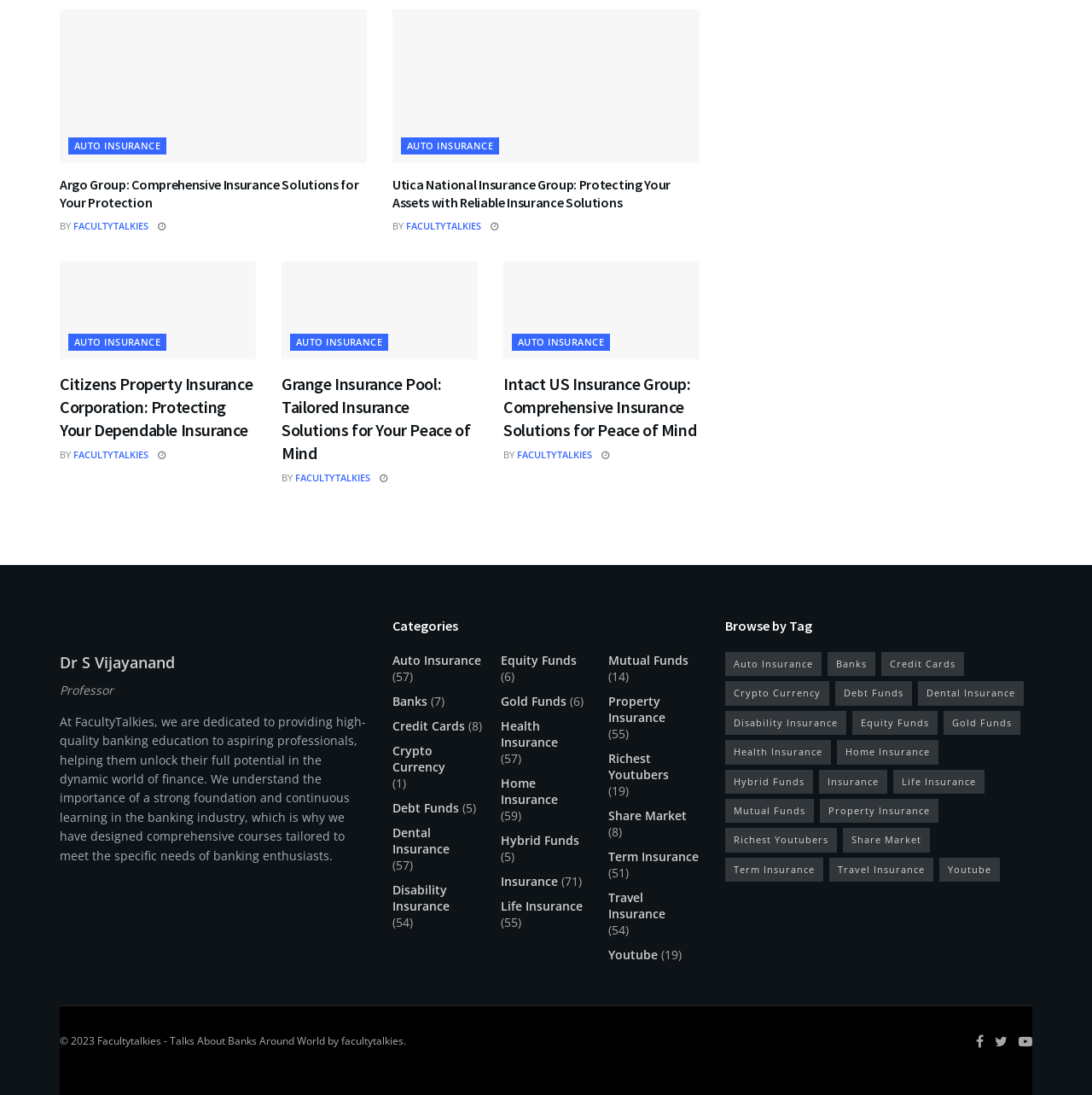What is the name of the organization that provides banking education?
Using the information from the image, give a concise answer in one word or a short phrase.

FacultyTalkies